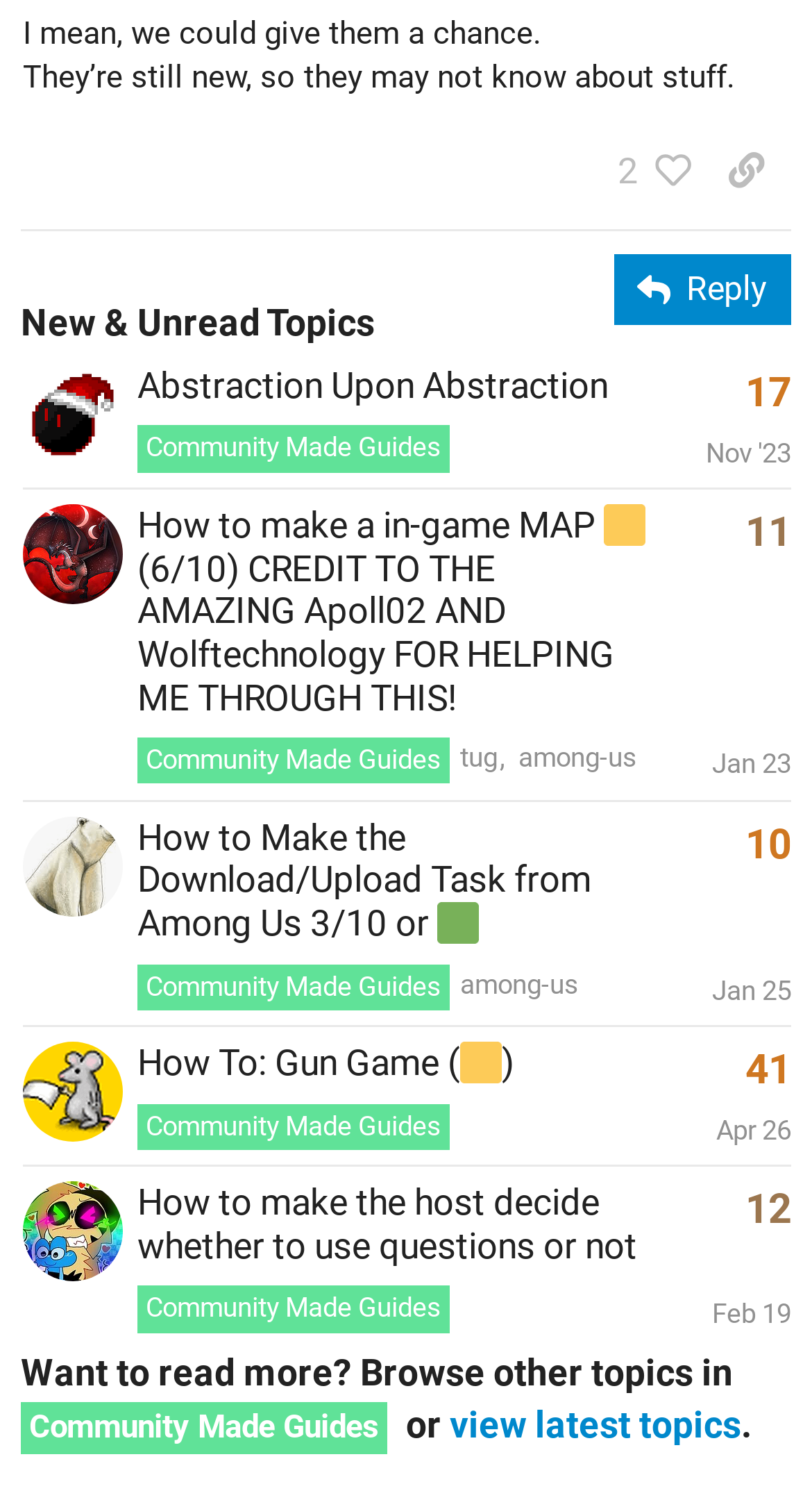Please locate the bounding box coordinates of the element's region that needs to be clicked to follow the instruction: "Click the 'Share a link to this post' button". The bounding box coordinates should be provided as four float numbers between 0 and 1, i.e., [left, top, right, bottom].

[0.864, 0.088, 0.974, 0.141]